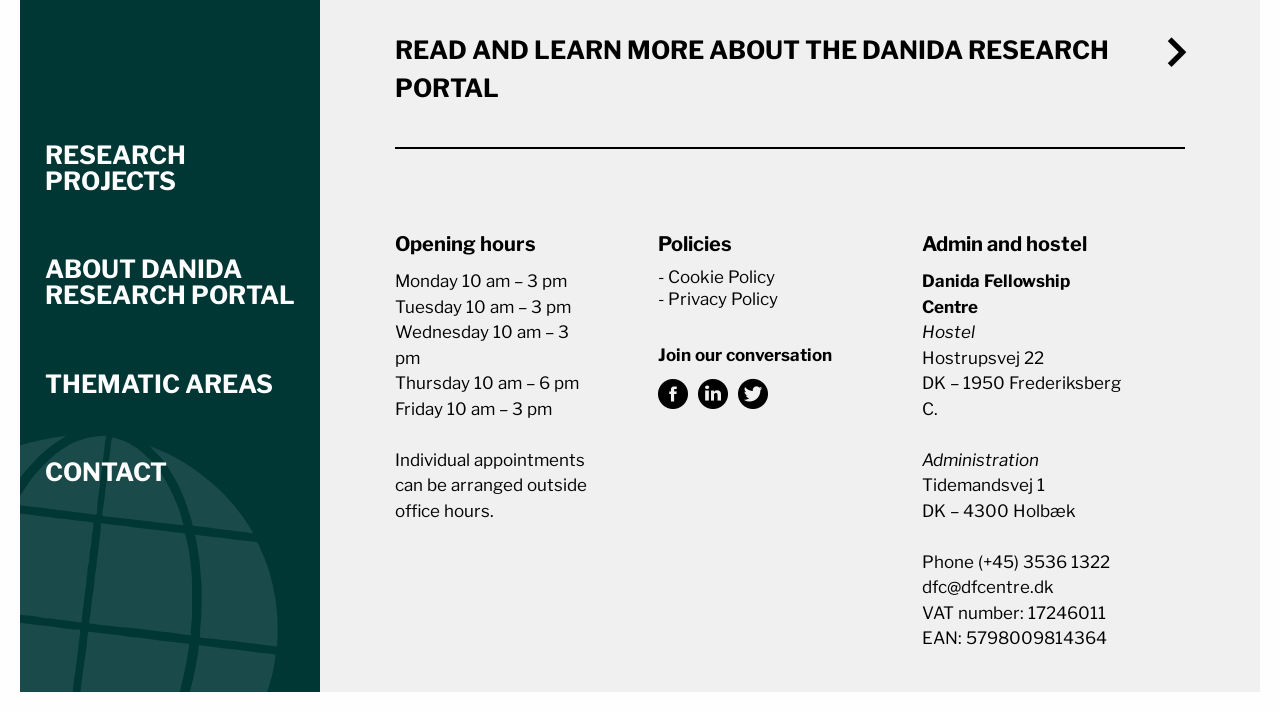With reference to the screenshot, provide a detailed response to the question below:
What are the office hours on Thursday?

The office hours on Thursday can be found in the 'Opening hours' section, which is located in the middle of the webpage. The specific hours for Thursday are '10 am – 6 pm', as indicated by the StaticText element with a bounding box of [0.309, 0.524, 0.452, 0.552].